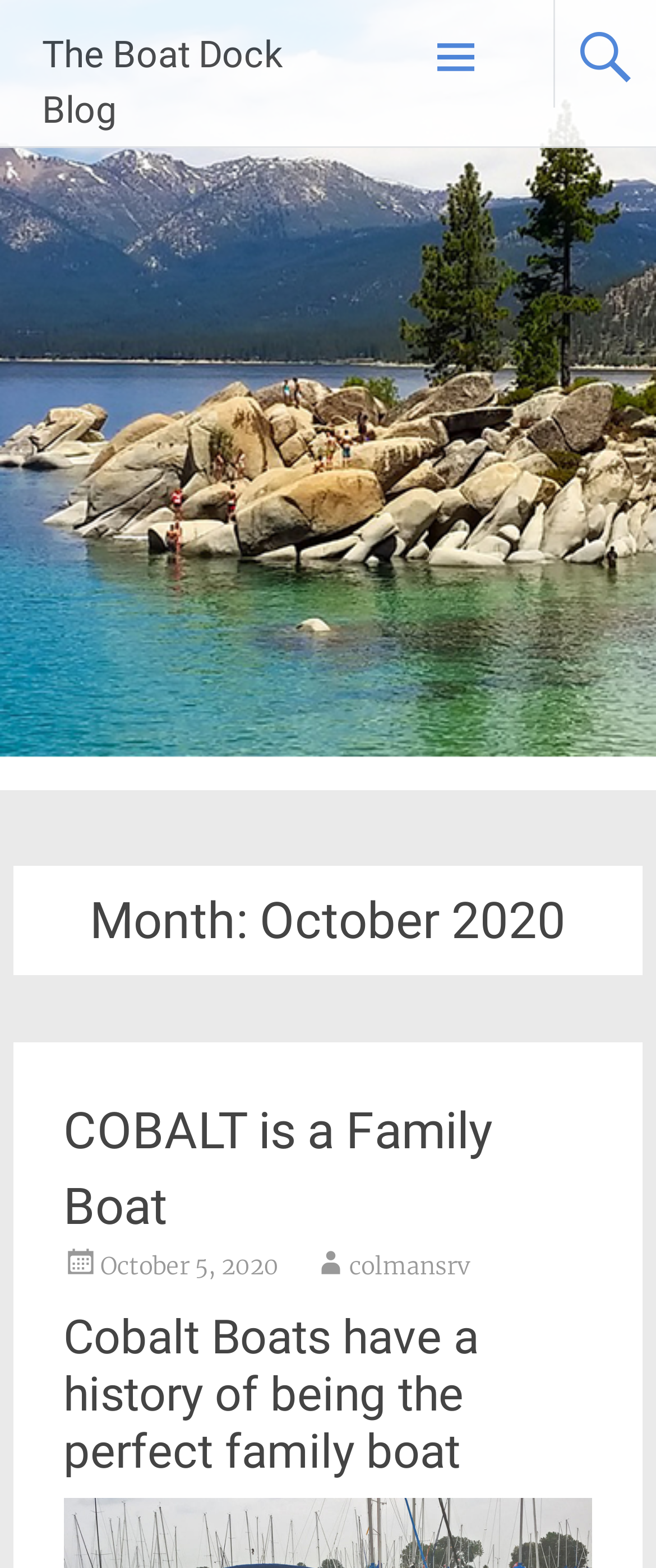Could you please study the image and provide a detailed answer to the question:
How many articles are listed?

I counted the number of article headings under the HeaderAsNonLandmark element, which are 'COBALT is a Family Boat' and 'Cobalt Boats have a history of being the perfect family boat'.